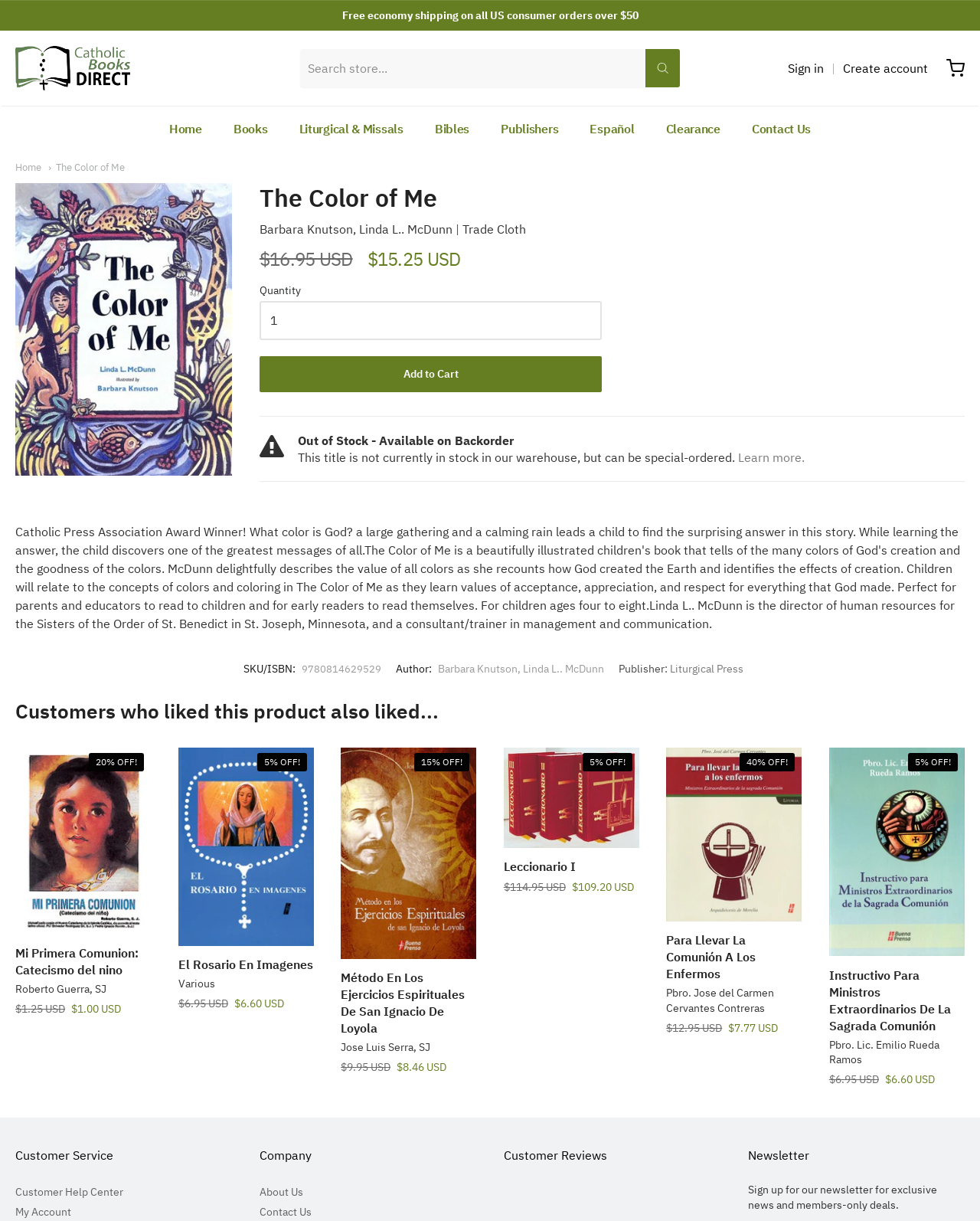Describe every aspect of the webpage in a detailed manner.

This webpage is about a Catholic book titled "The Color of Me" sold on Catholic Books Direct. At the top, there is a notification about free economy shipping on all US consumer orders over $50. Below that, there is a search bar with a submit button and a small icon. On the top left, the website's logo and name "Catholic Books Direct" are displayed, along with links to sign in, create an account, and a shopping cart icon.

The main content of the page is divided into sections. The first section displays the book's title, "The Color of Me", with an image of the book cover. Below the title, there is information about the authors, Barbara Knutson and Linda L. McDunn, and the book's format, which is Trade Cloth. The book's prices are listed, with a discounted price available. There is also a quantity selector and an "Add to Cart" button.

Further down, there is a section with details about the book, including its SKU/ISBN, authors, and publisher. Below that, there is a section titled "Customers who liked this product also liked...", which displays three recommended books with their titles, authors, prices, and discounted prices. Each recommended book has an image of its cover and a link to its page.

Overall, the webpage is well-organized, with clear headings and concise text, making it easy to navigate and find information about the book and related products.